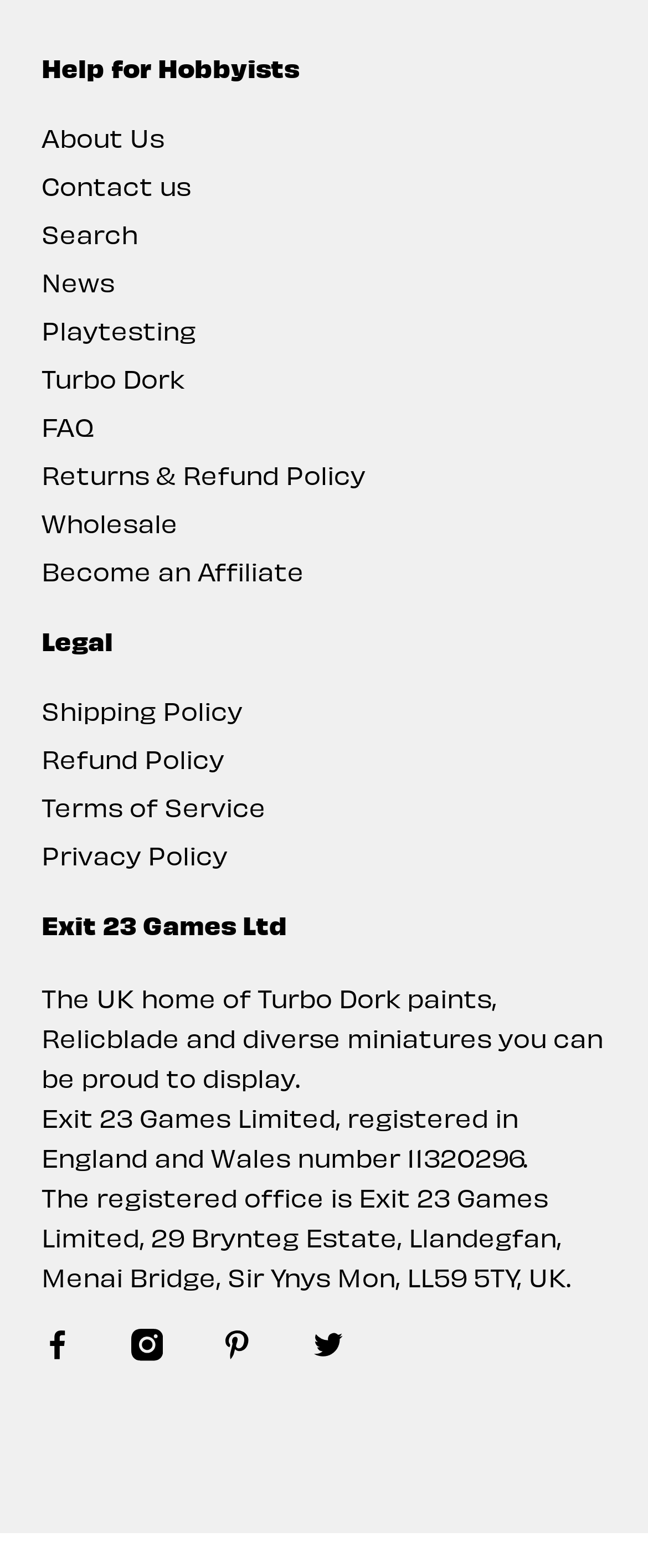Use a single word or phrase to answer the question:
What is the theme of the website?

Games and miniatures